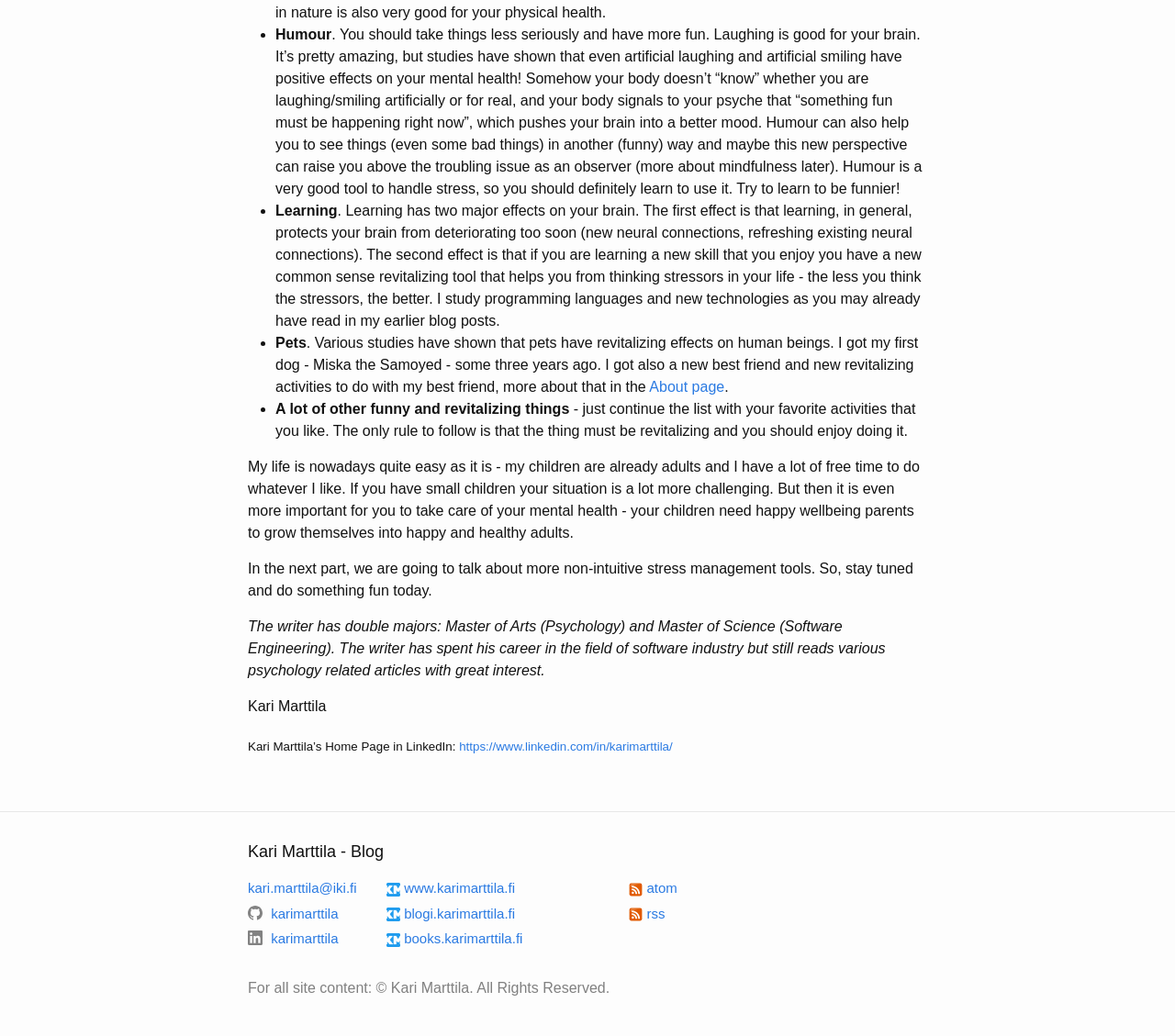Determine the coordinates of the bounding box for the clickable area needed to execute this instruction: "Visit the writer's LinkedIn page".

[0.391, 0.714, 0.572, 0.727]